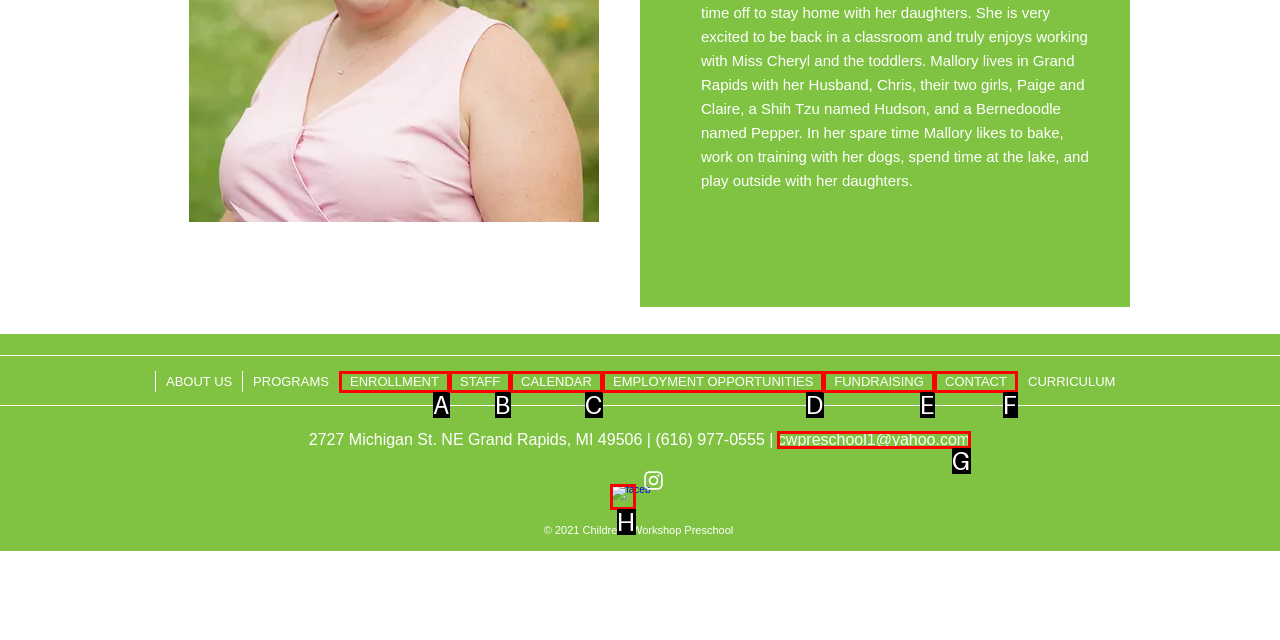From the choices provided, which HTML element best fits the description: CONTACT? Answer with the appropriate letter.

F